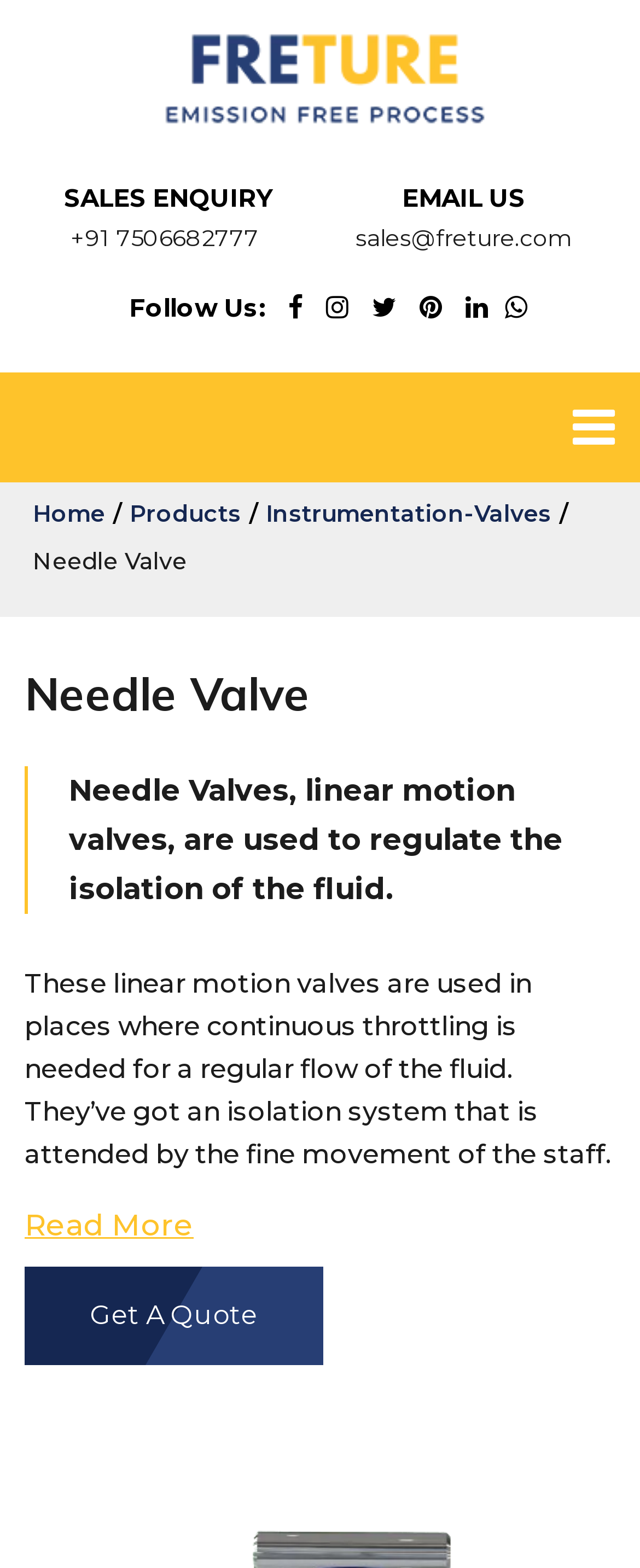Pinpoint the bounding box coordinates of the element to be clicked to execute the instruction: "Get a quote".

[0.038, 0.808, 0.505, 0.871]